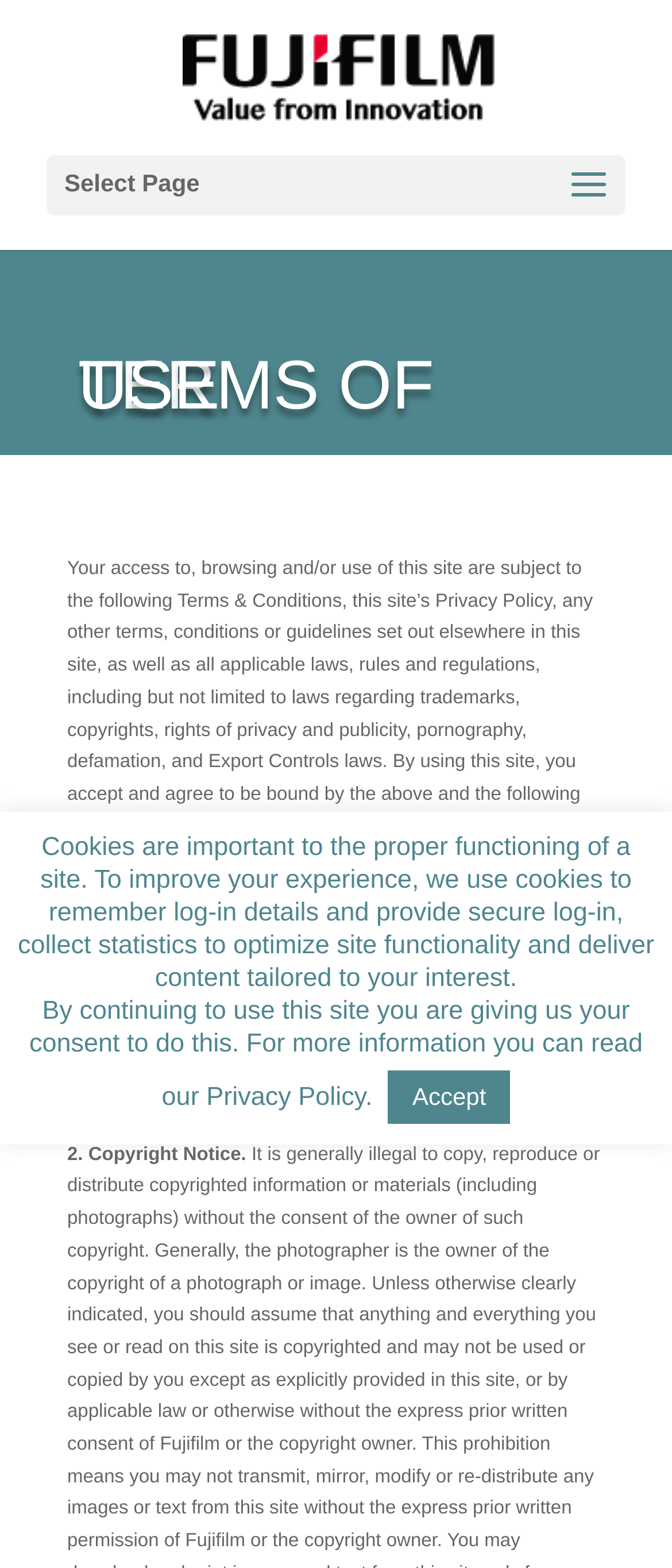What is the main title displayed on this webpage?

TERMS OF USE